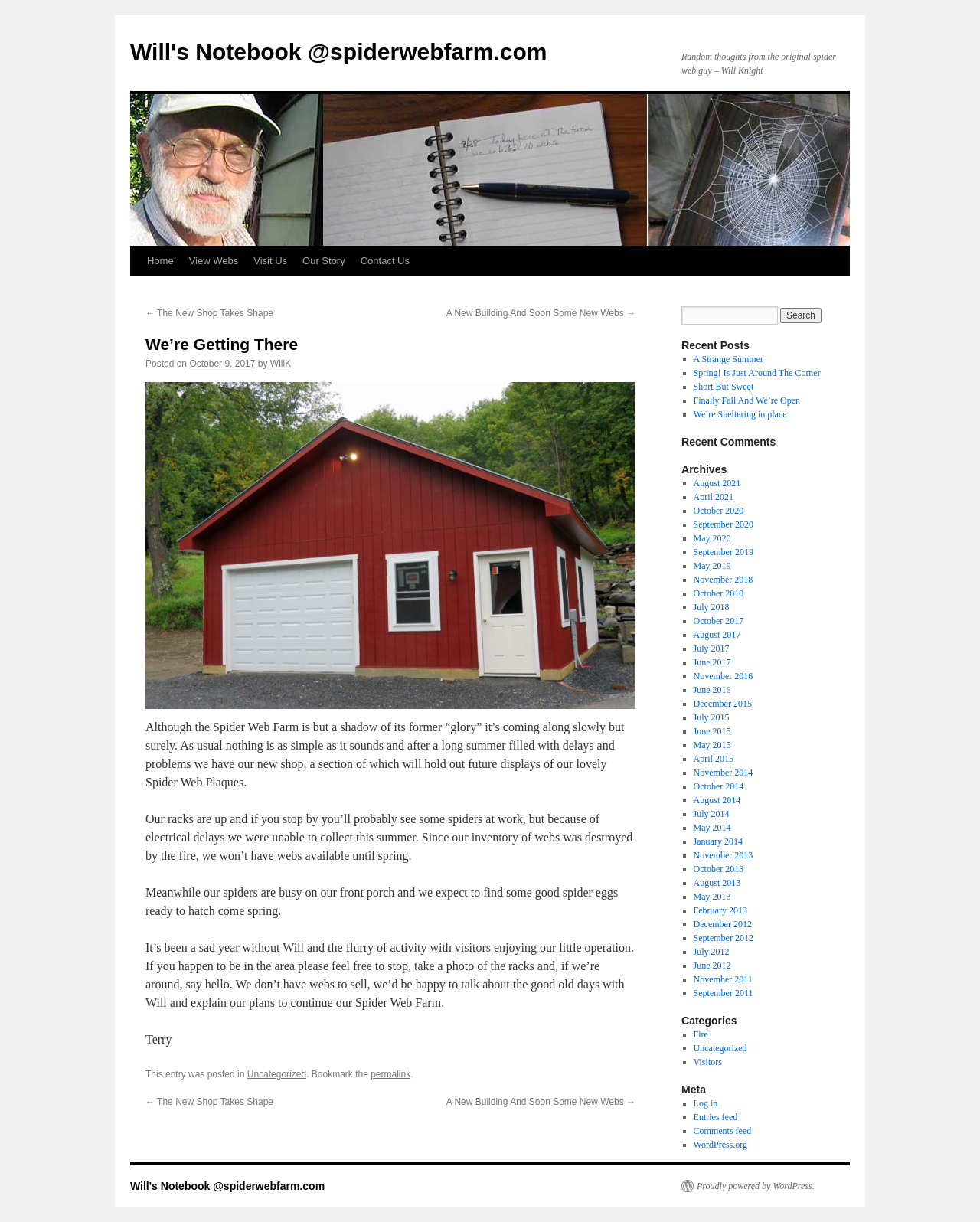Please indicate the bounding box coordinates for the clickable area to complete the following task: "Click the 'Home' link". The coordinates should be specified as four float numbers between 0 and 1, i.e., [left, top, right, bottom].

[0.142, 0.202, 0.185, 0.226]